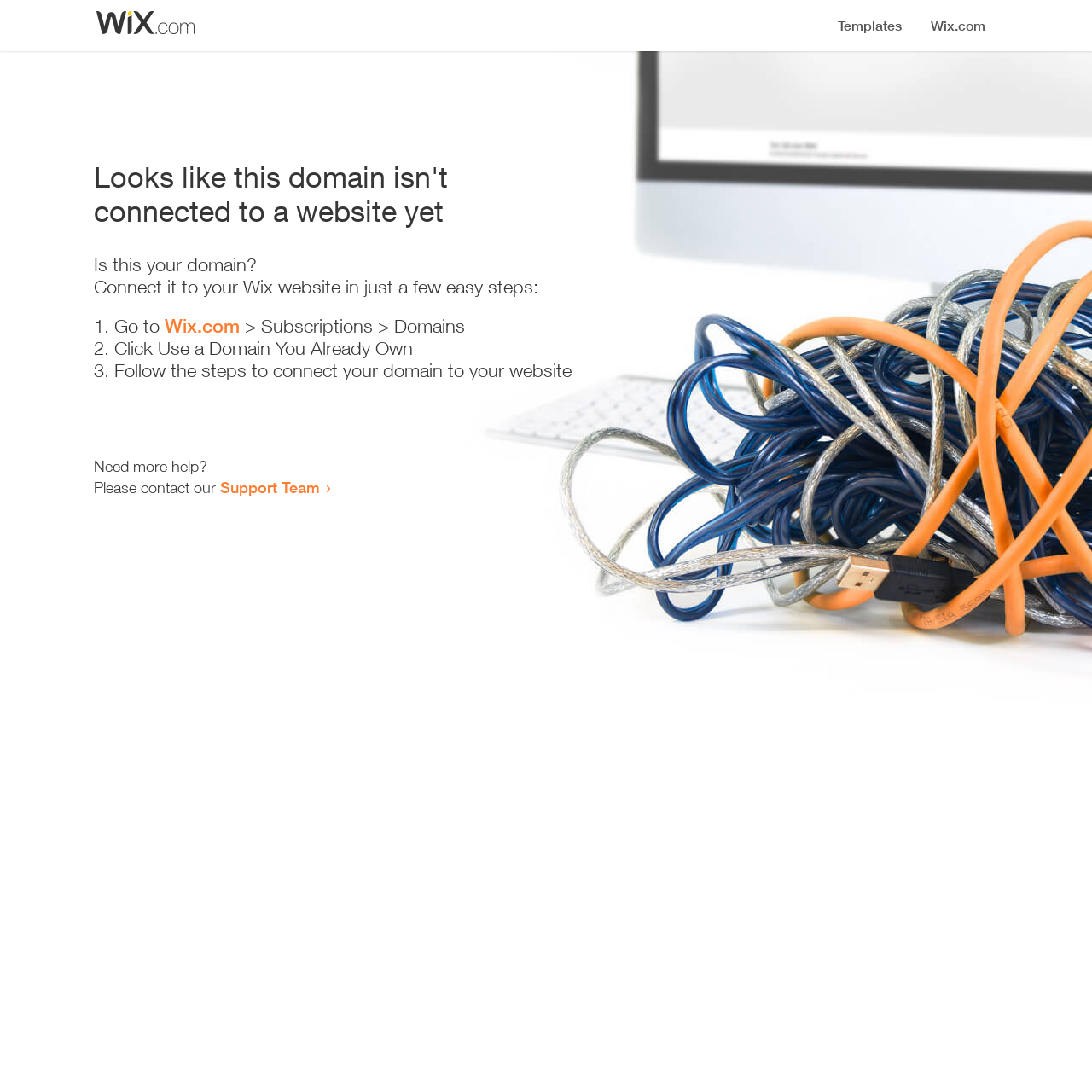Answer the question using only a single word or phrase: 
How many steps are required to connect the domain?

3